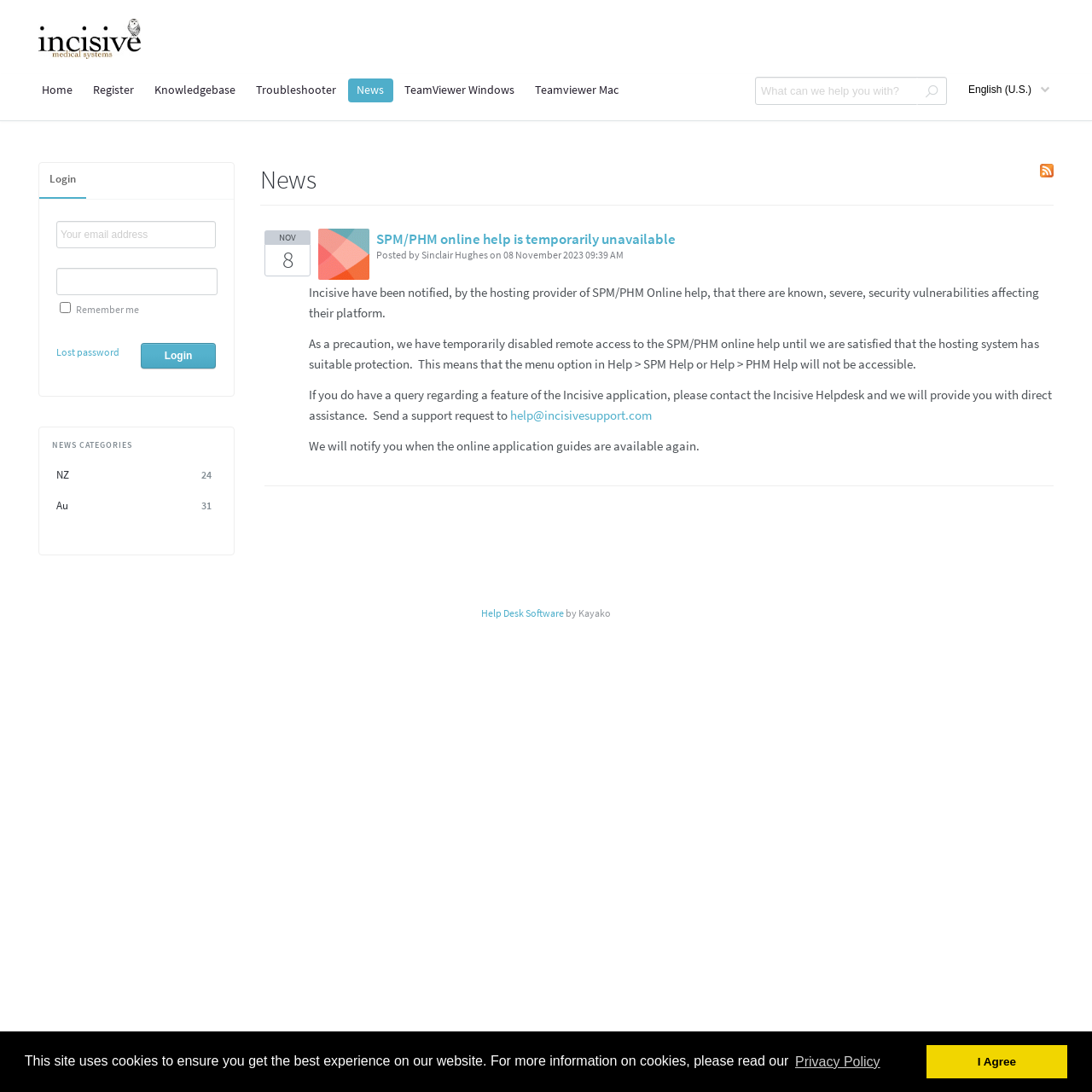Locate the bounding box coordinates of the element that needs to be clicked to carry out the instruction: "View the 'News' section". The coordinates should be given as four float numbers ranging from 0 to 1, i.e., [left, top, right, bottom].

[0.238, 0.149, 0.29, 0.179]